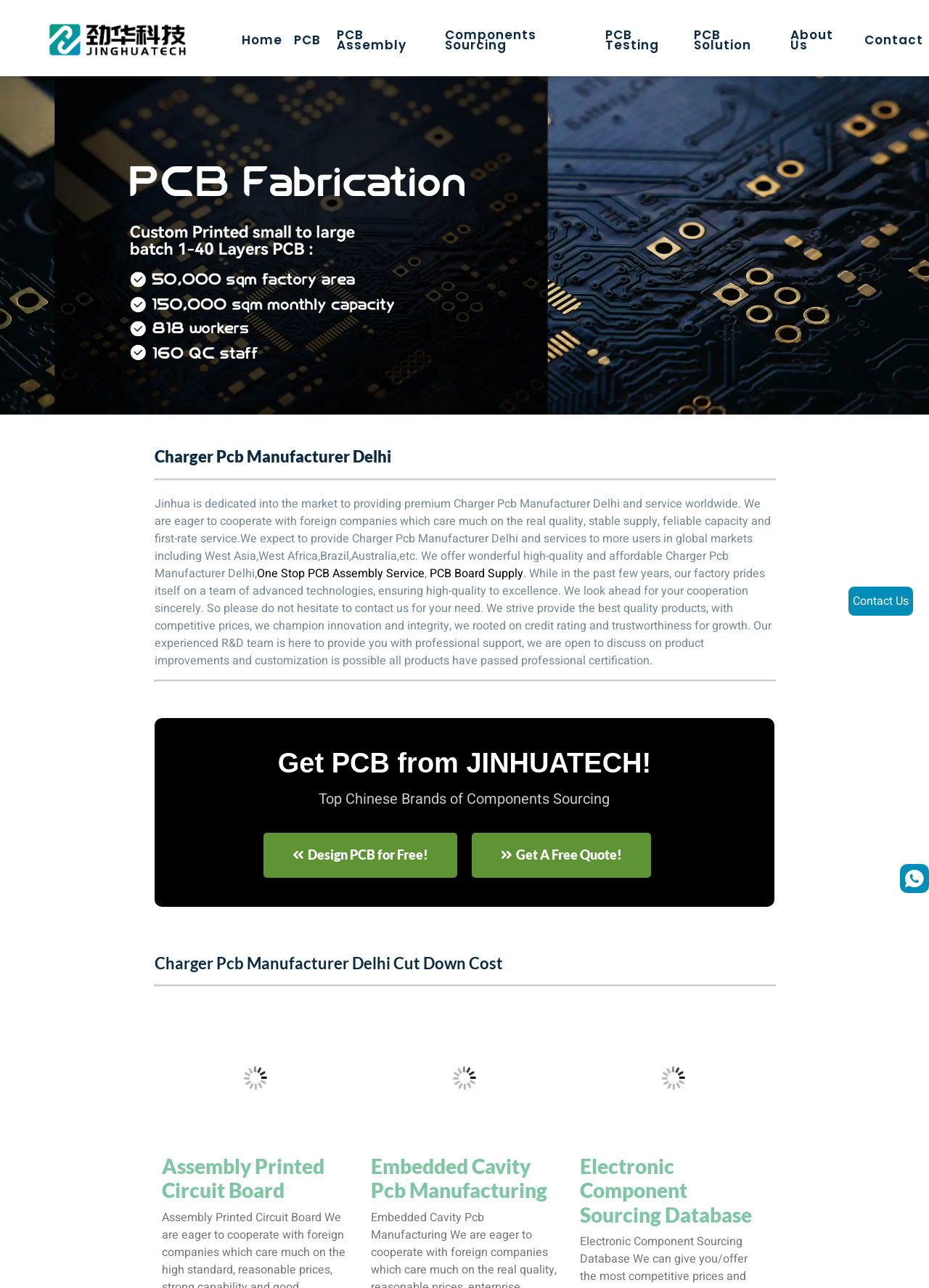Please find and report the primary heading text from the webpage.

Charger Pcb Manufacturer Delhi